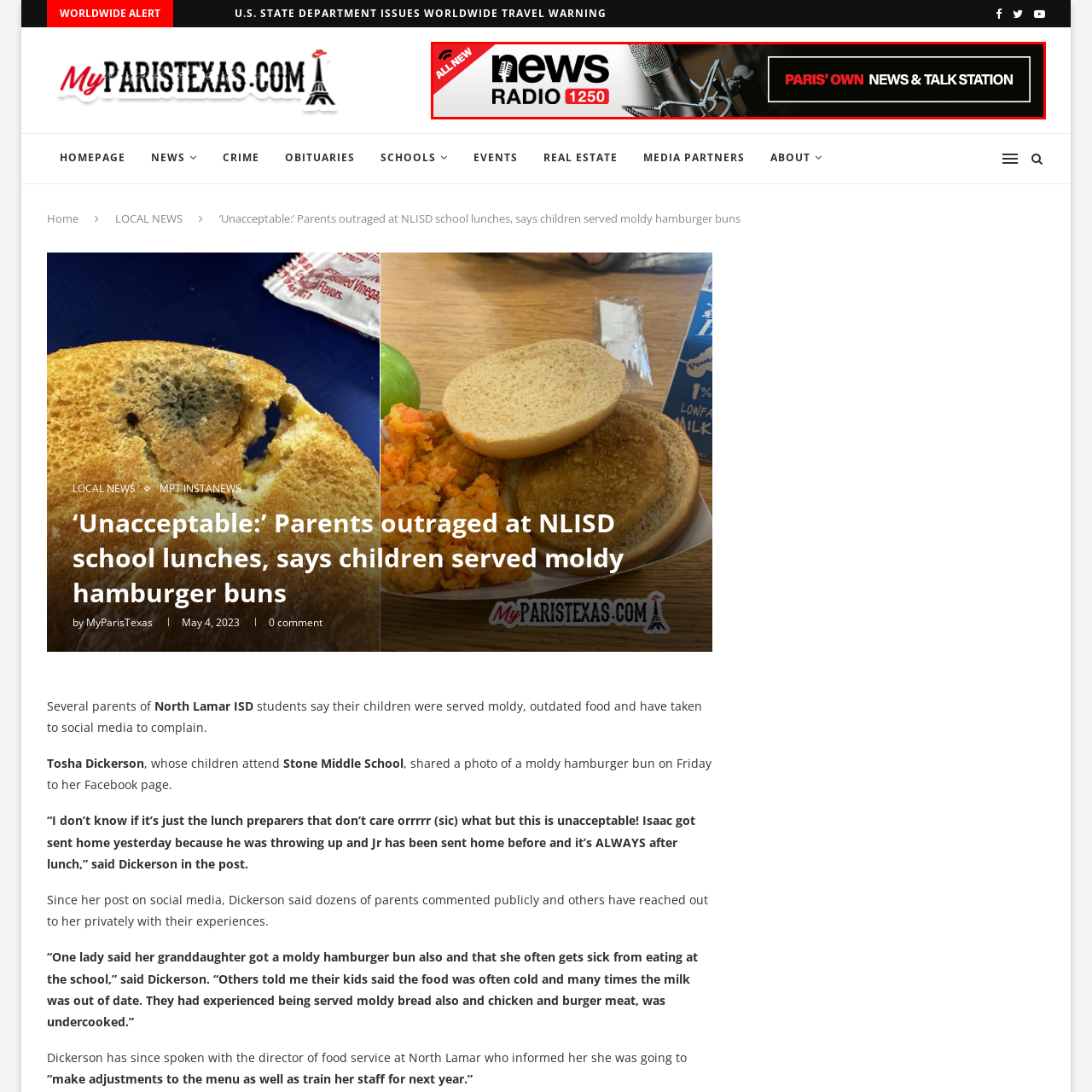Direct your attention to the image marked by the red box and answer the given question using a single word or phrase:
What is emphasized in the tagline?

Local relevance